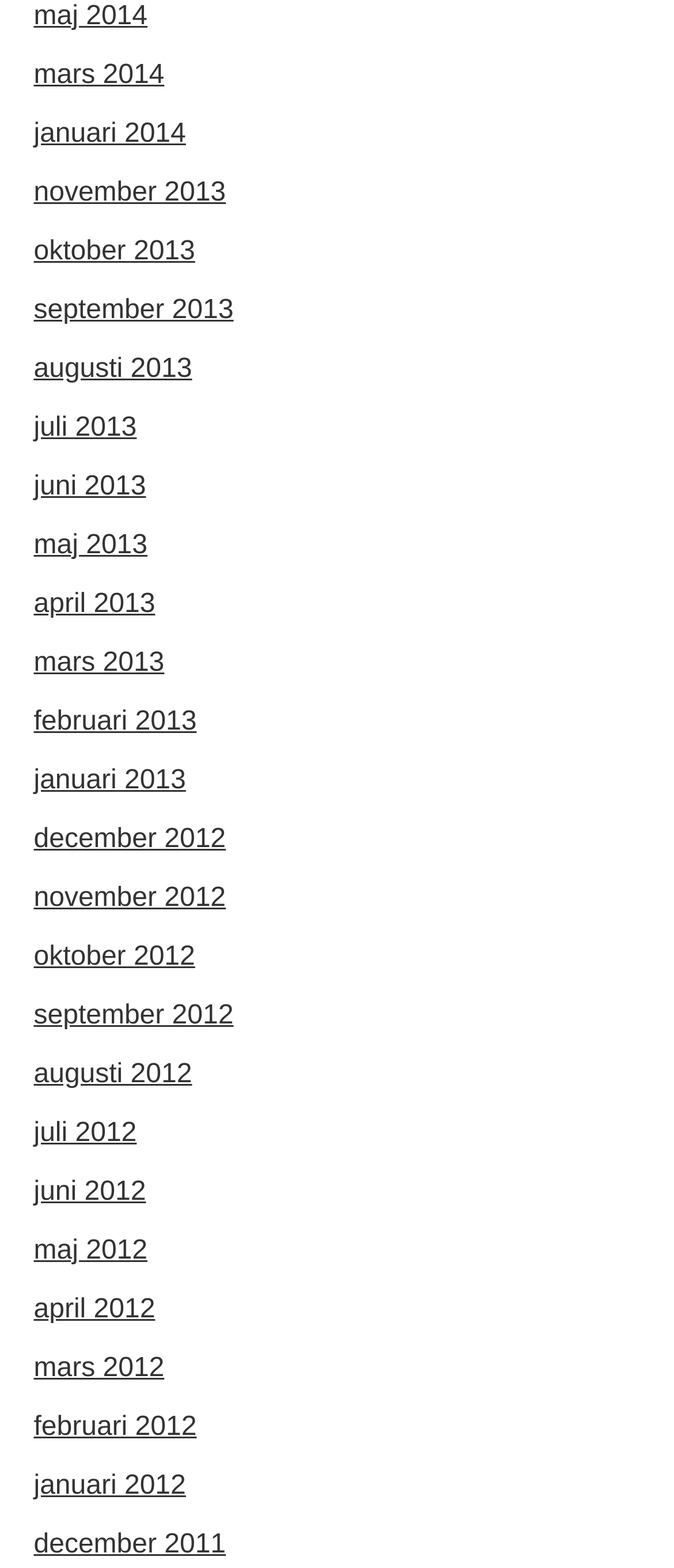Predict the bounding box of the UI element based on the description: "title="Interim Executive Solutions"". The coordinates should be four float numbers between 0 and 1, formatted as [left, top, right, bottom].

None